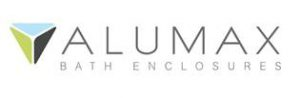Provide a comprehensive description of the image.

The image features the logo of Alumax Bath Enclosures, a company specializing in high-quality shower enclosures. The logo showcases a modern design with a triangular shape in three distinct colors: light blue, green, and black, symbolizing innovation and quality. Underneath the triangle, the name "ALUMAX" is presented in bold, contemporary lettering, followed by the words "BATH ENCLOSURES" in a lighter font, conveying a professional and sleek image. This branding represents their commitment to providing stylish and functional shower solutions for various bathroom designs. To explore more about their offerings, customers are encouraged to visit the Alumax website.